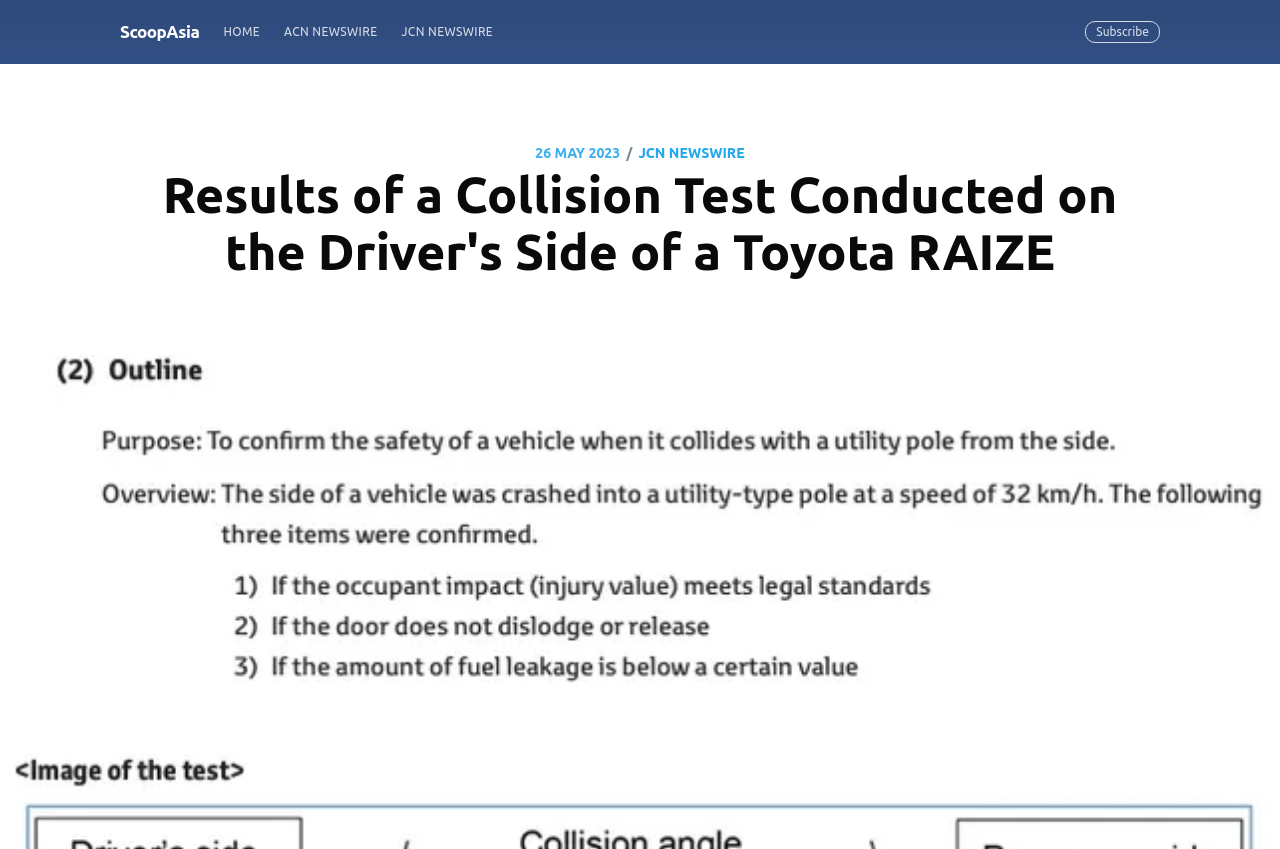Using the details in the image, give a detailed response to the question below:
What is the purpose of the textbox?

I inferred the purpose of the textbox by its location below the 'Subscribe to ScoopAsia' heading and the static text 'Stay up to date! Get all the latest & greatest posts delivered straight to your inbox'. The textbox is likely for users to enter their email address to subscribe to ScoopAsia.